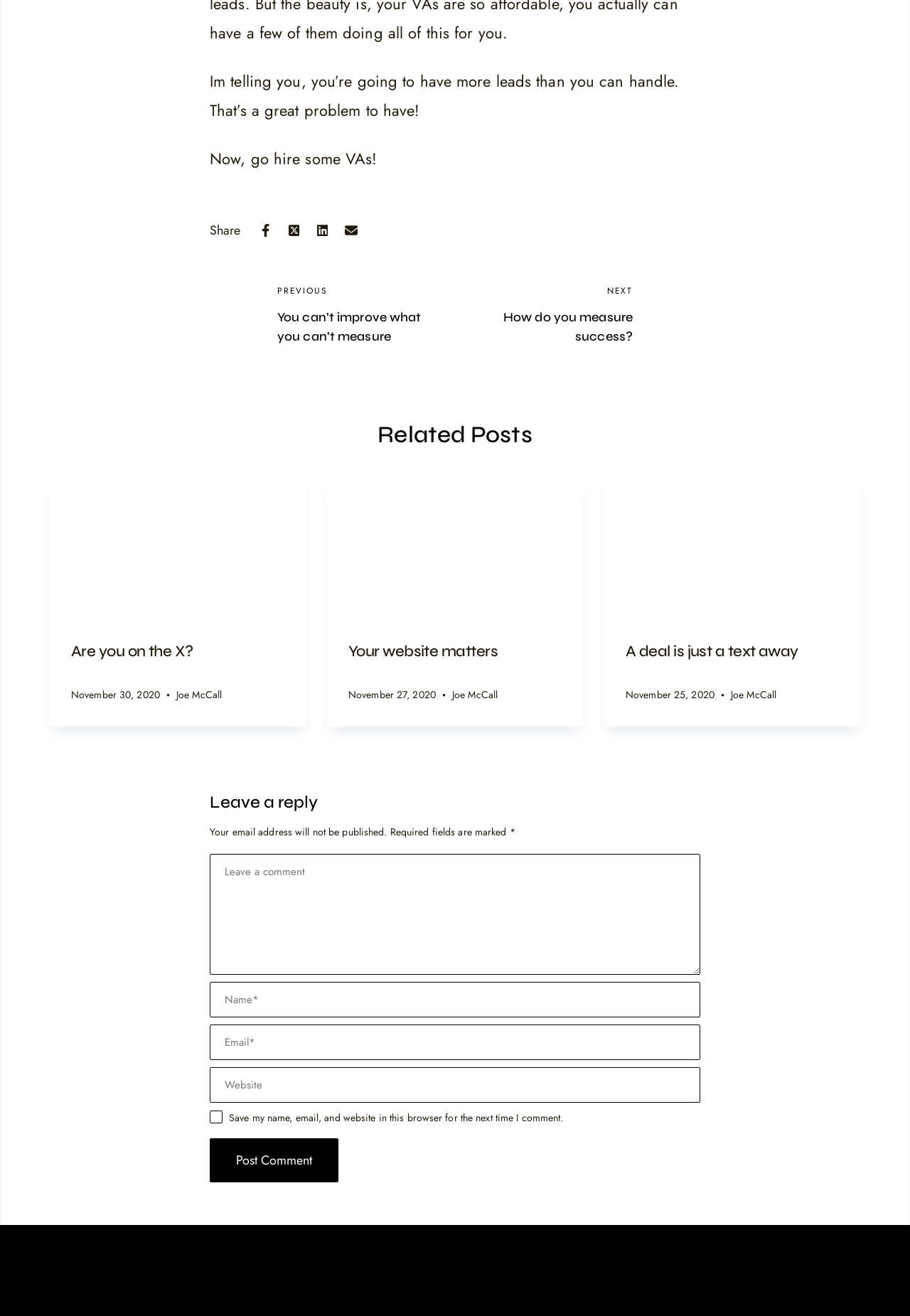Based on the provided description, "Eviction Notice Template", find the bounding box of the corresponding UI element in the screenshot.

None